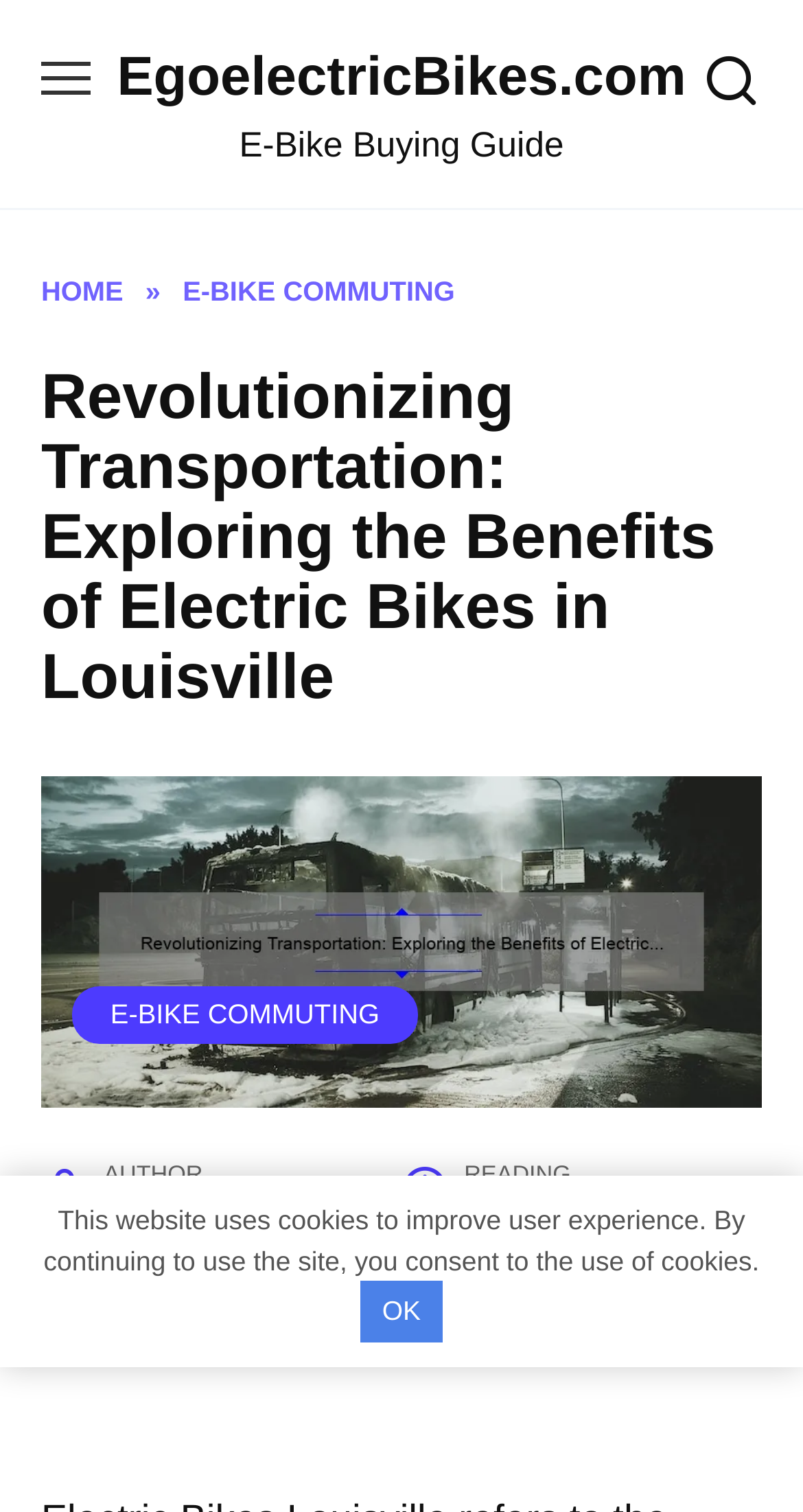Extract the bounding box coordinates for the UI element described by the text: "EgoelectricBikes.com". The coordinates should be in the form of [left, top, right, bottom] with values between 0 and 1.

[0.146, 0.03, 0.854, 0.071]